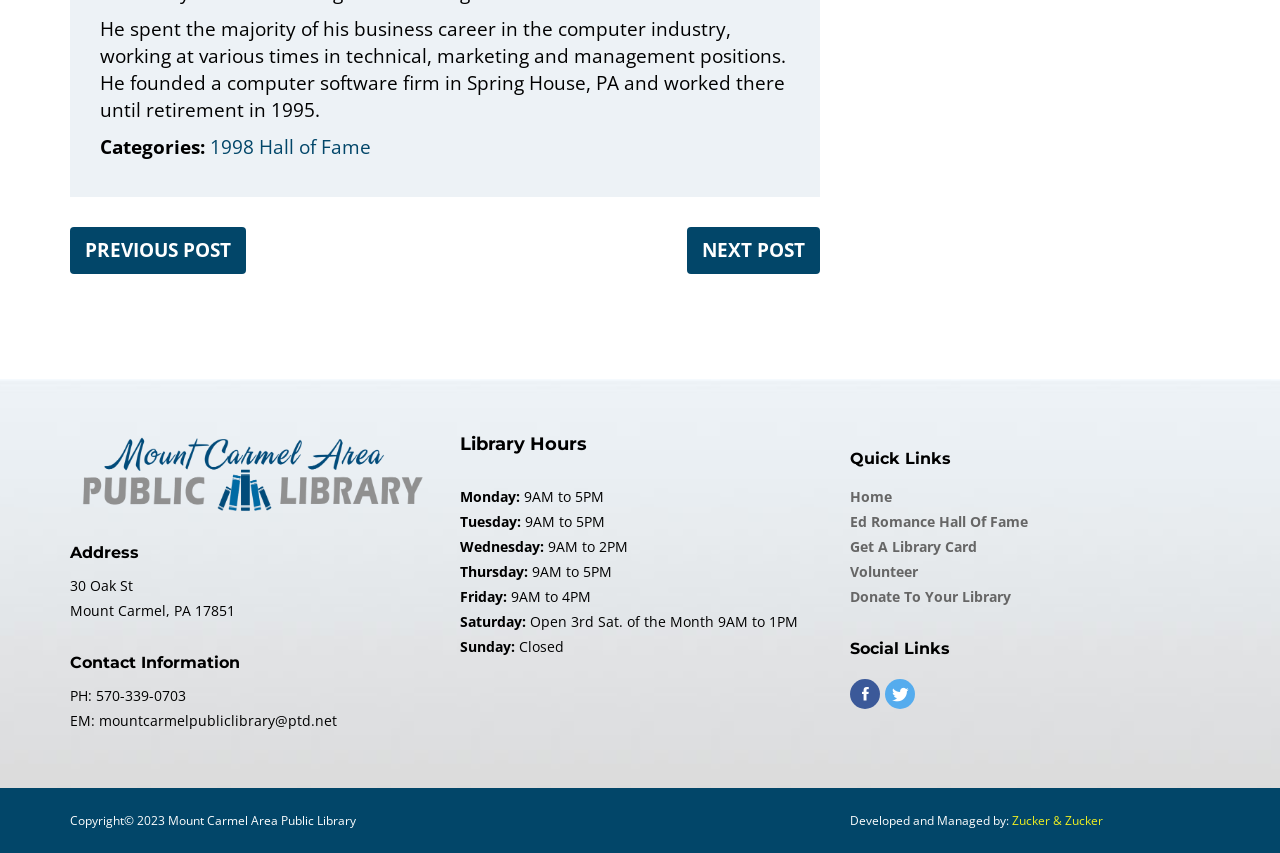Locate the bounding box coordinates of the element that needs to be clicked to carry out the instruction: "Click the 'Donate To Your Library' link". The coordinates should be given as four float numbers ranging from 0 to 1, i.e., [left, top, right, bottom].

[0.664, 0.684, 0.945, 0.713]